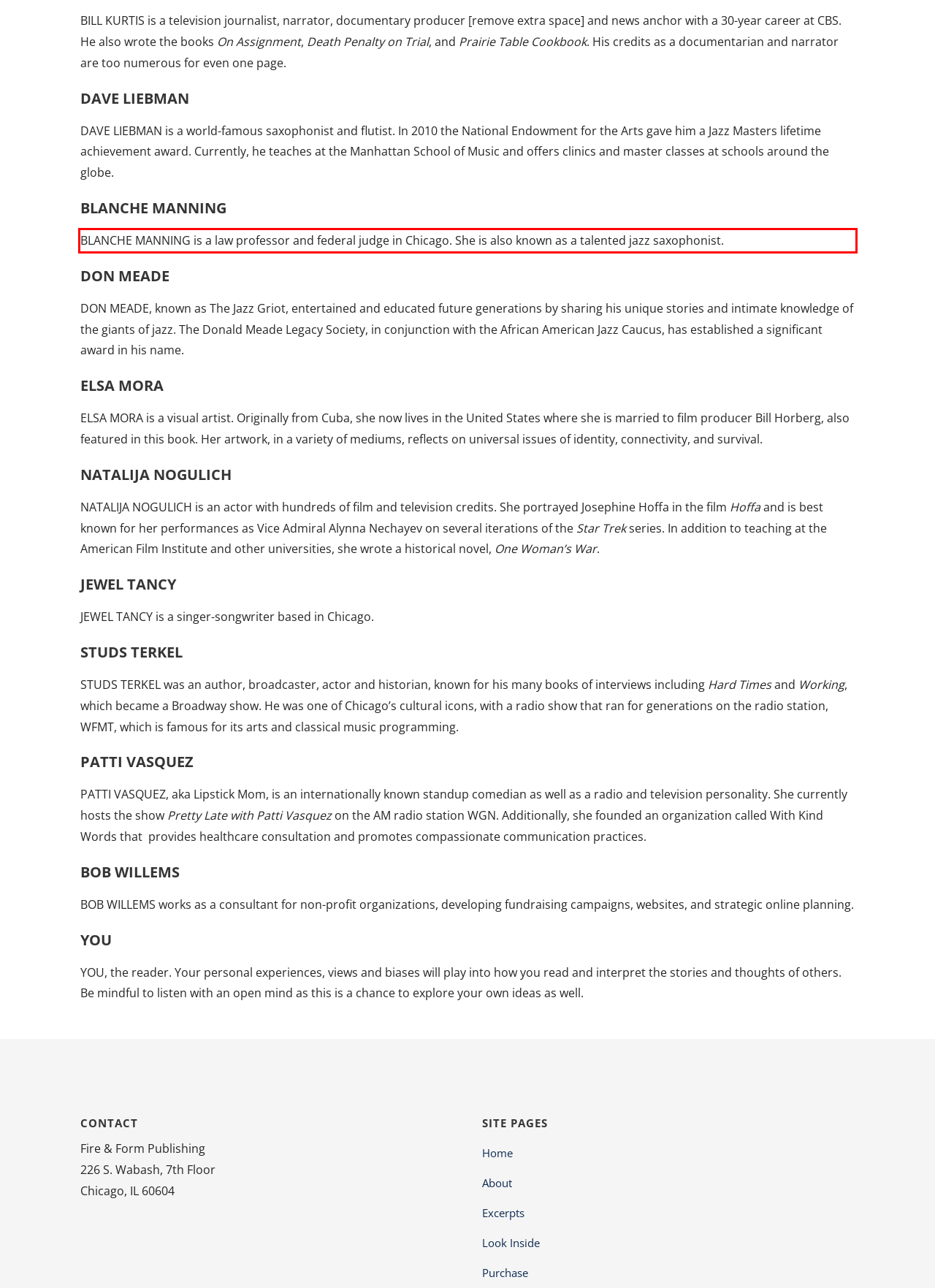You are provided with a screenshot of a webpage that includes a UI element enclosed in a red rectangle. Extract the text content inside this red rectangle.

BLANCHE MANNING is a law professor and federal judge in Chicago. She is also known as a talented jazz saxophonist.